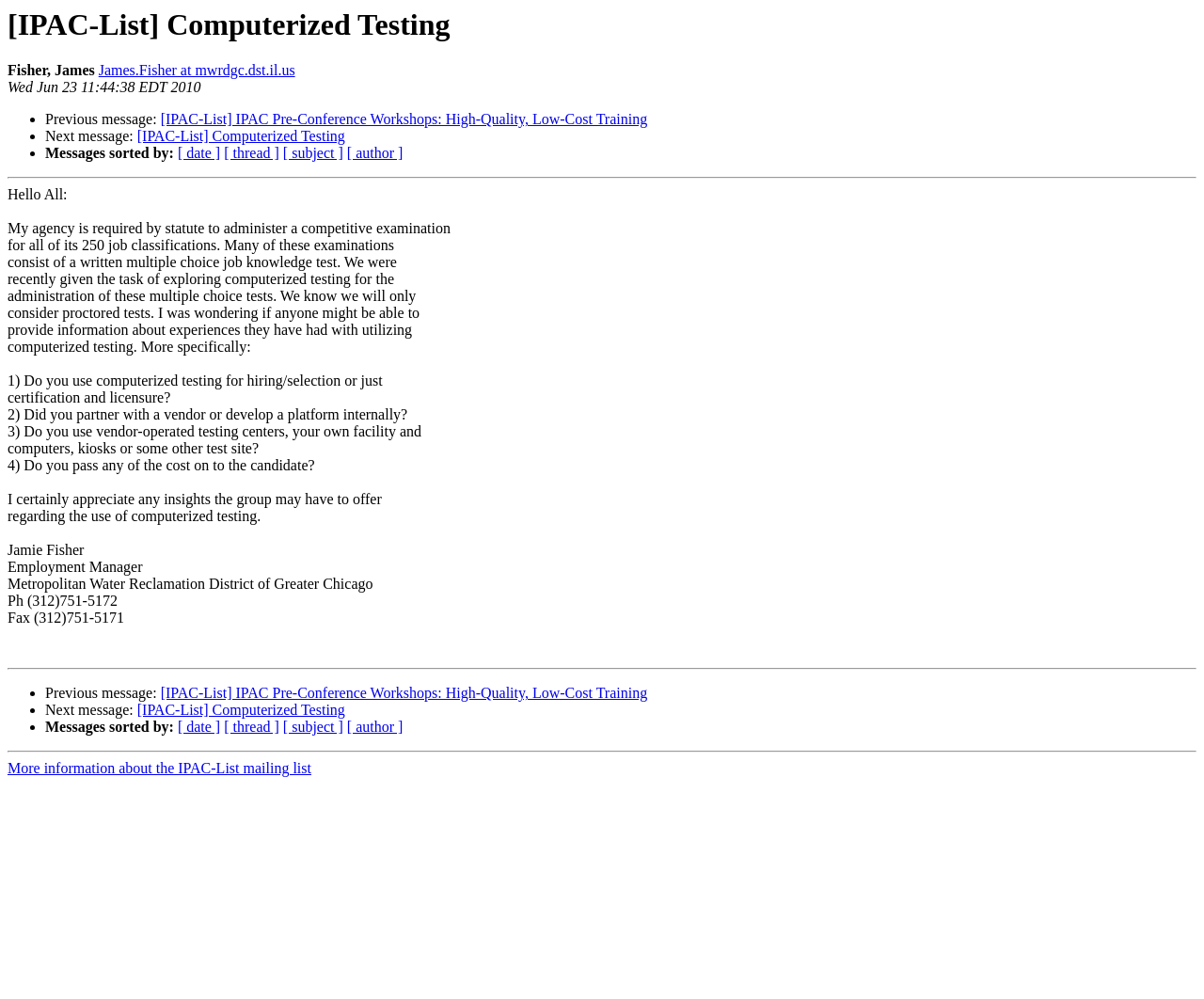Respond to the following question using a concise word or phrase: 
What is the date of the message?

Wed Jun 23 11:44:38 EDT 2010